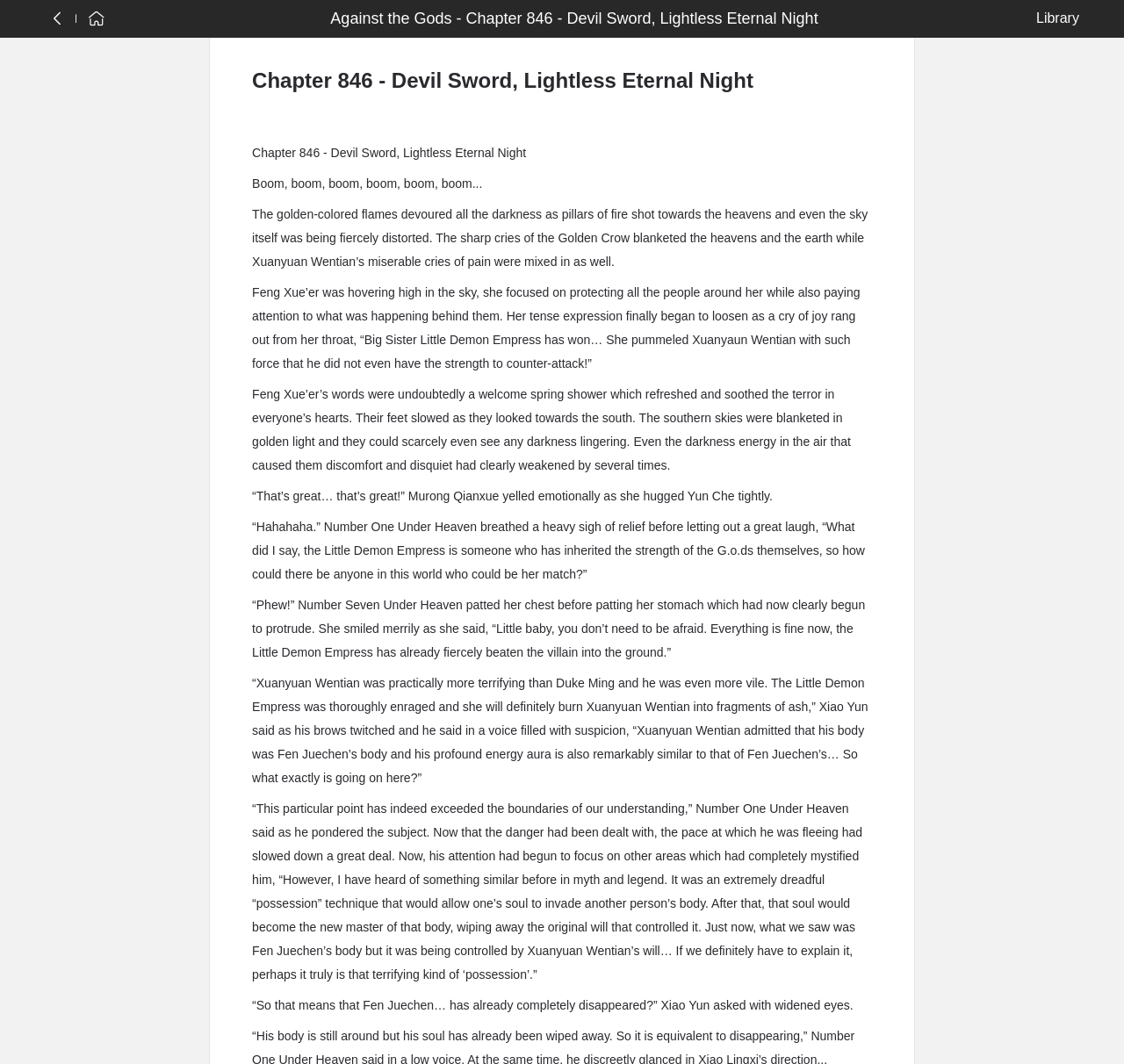Using the element description Library, predict the bounding box coordinates for the UI element. Provide the coordinates in (top-left x, top-left y, bottom-right x, bottom-right y) format with values ranging from 0 to 1.

[0.922, 0.007, 0.953, 0.027]